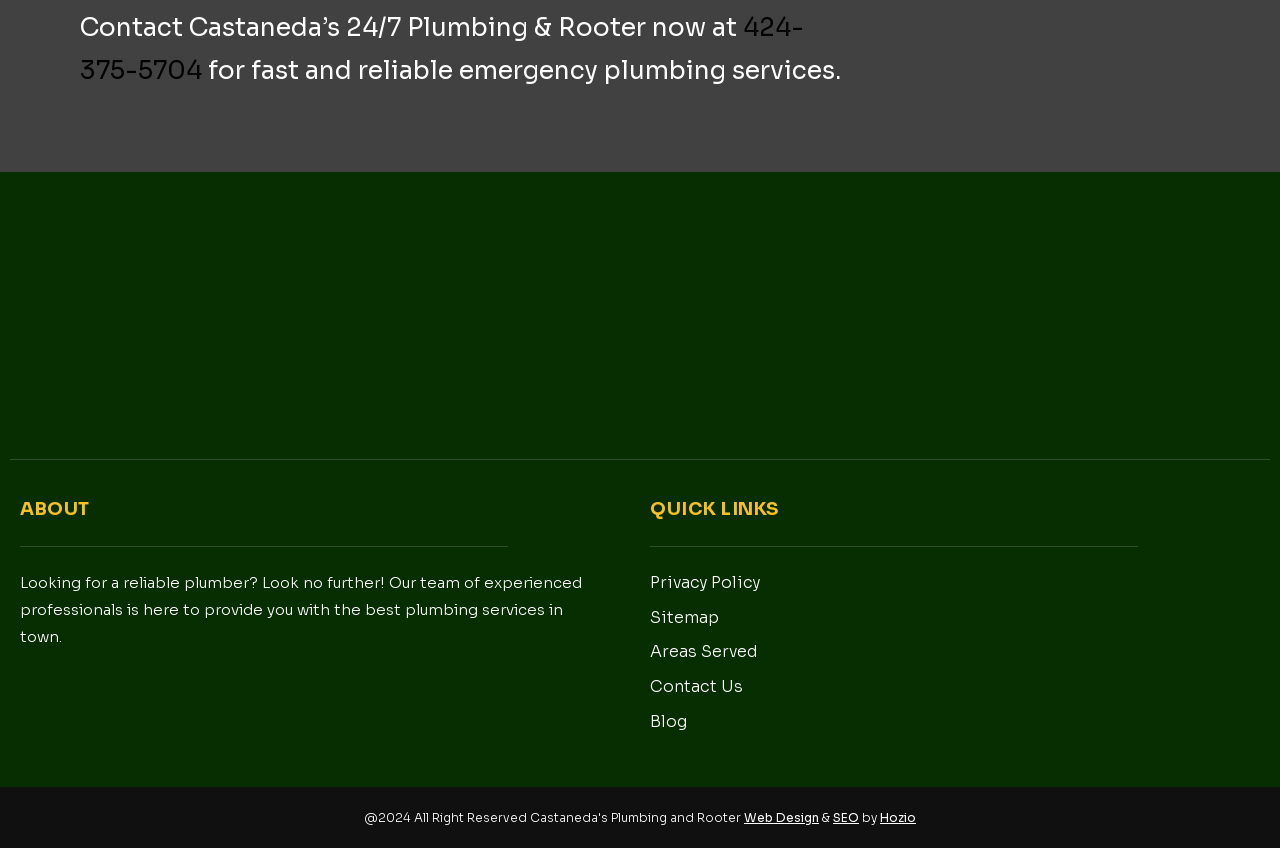Bounding box coordinates are specified in the format (top-left x, top-left y, bottom-right x, bottom-right y). All values are floating point numbers bounded between 0 and 1. Please provide the bounding box coordinate of the region this sentence describes: Privacy Policy

[0.508, 0.671, 0.984, 0.705]